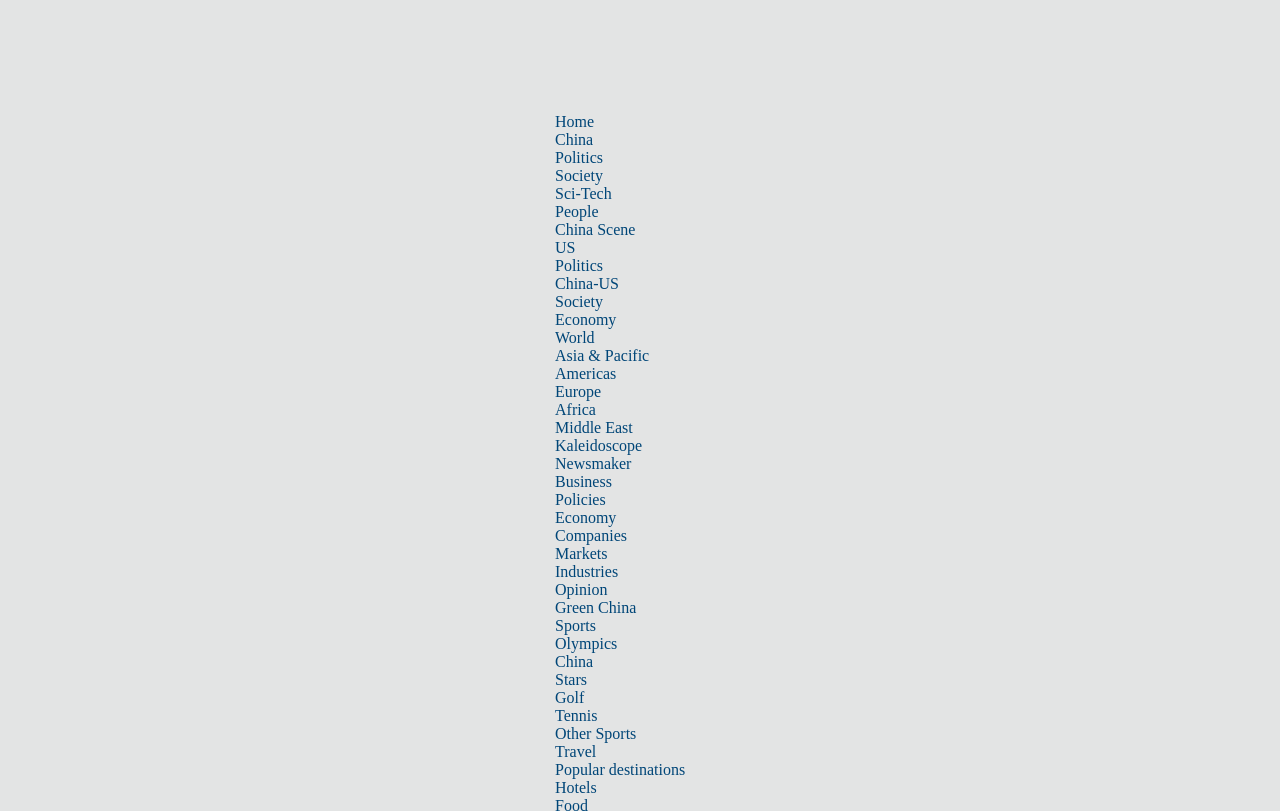Respond with a single word or short phrase to the following question: 
What is the category of the article?

Politics